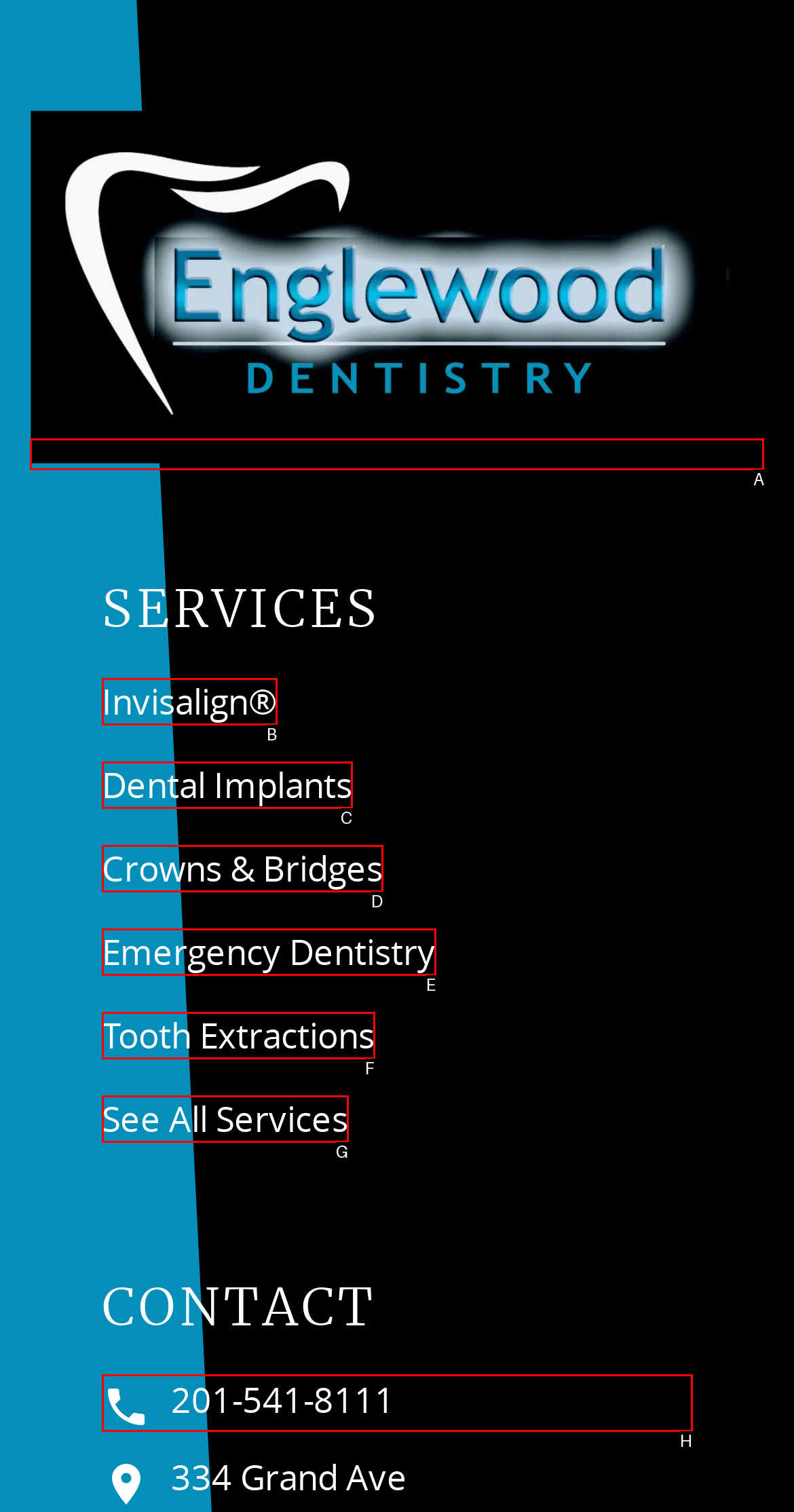Select the proper UI element to click in order to perform the following task: Go to the homepage. Indicate your choice with the letter of the appropriate option.

A